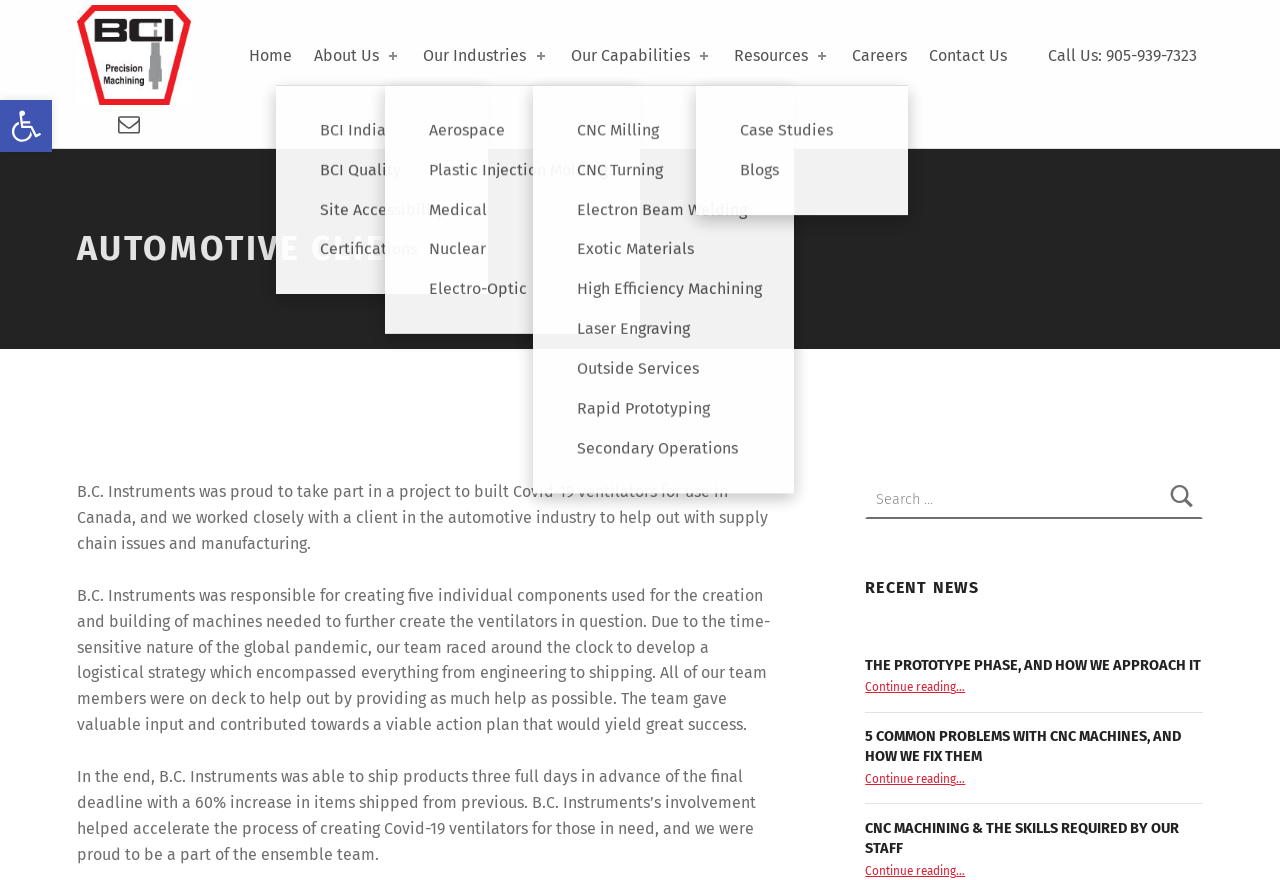What is the purpose of the search box?
Look at the image and respond with a one-word or short-phrase answer.

To search for content